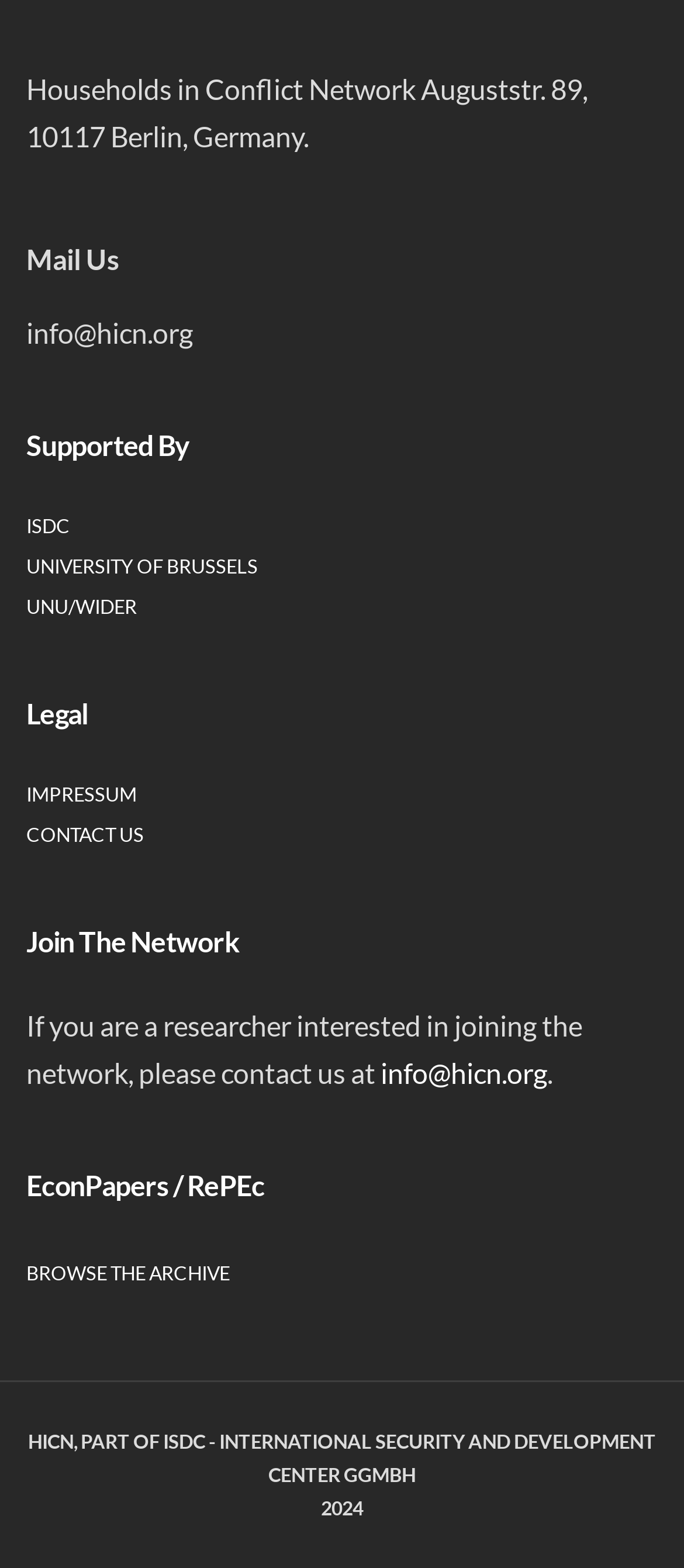Answer this question in one word or a short phrase: What is the email address to contact for joining the network?

info@hicn.org